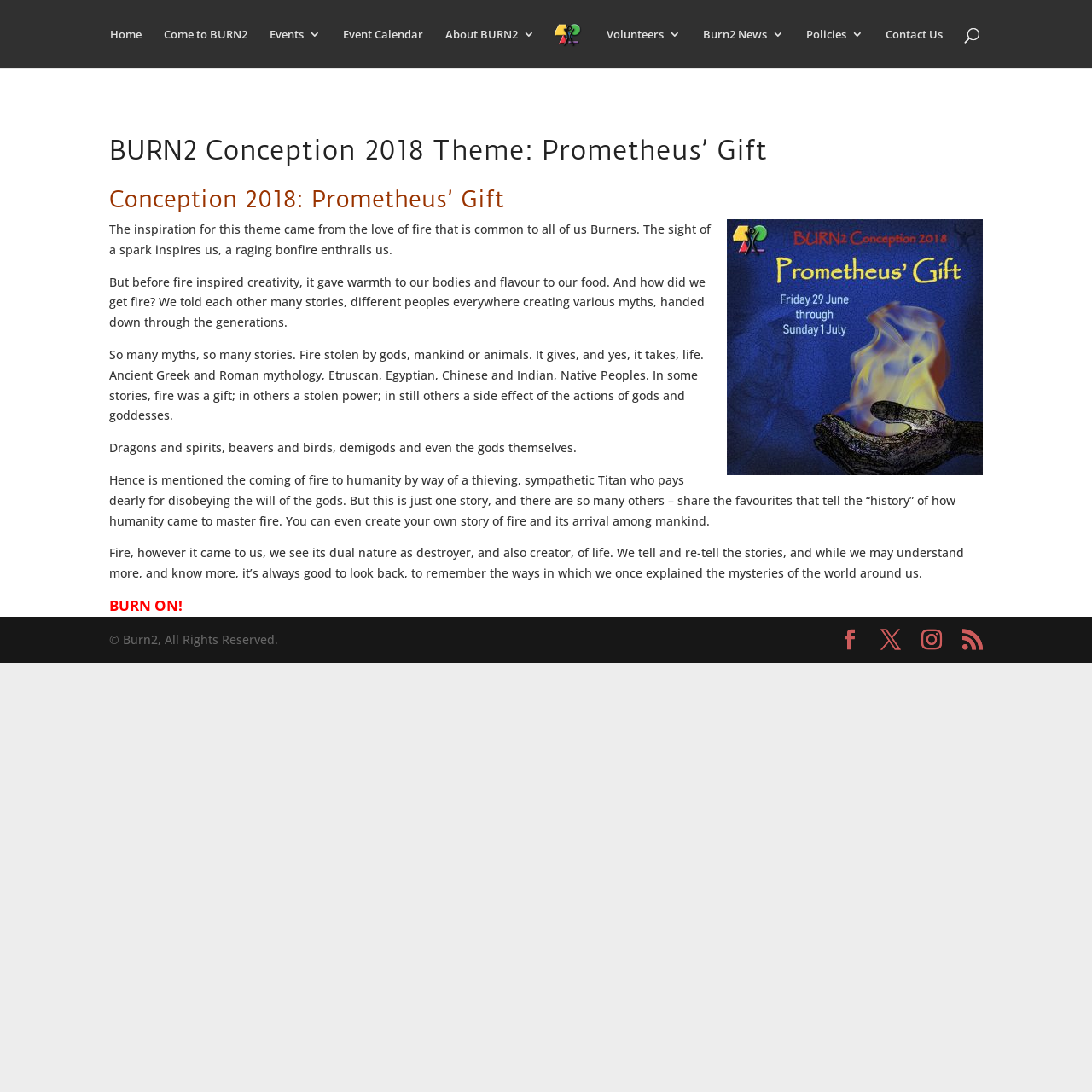Highlight the bounding box coordinates of the element that should be clicked to carry out the following instruction: "View Event Calendar". The coordinates must be given as four float numbers ranging from 0 to 1, i.e., [left, top, right, bottom].

[0.314, 0.026, 0.388, 0.062]